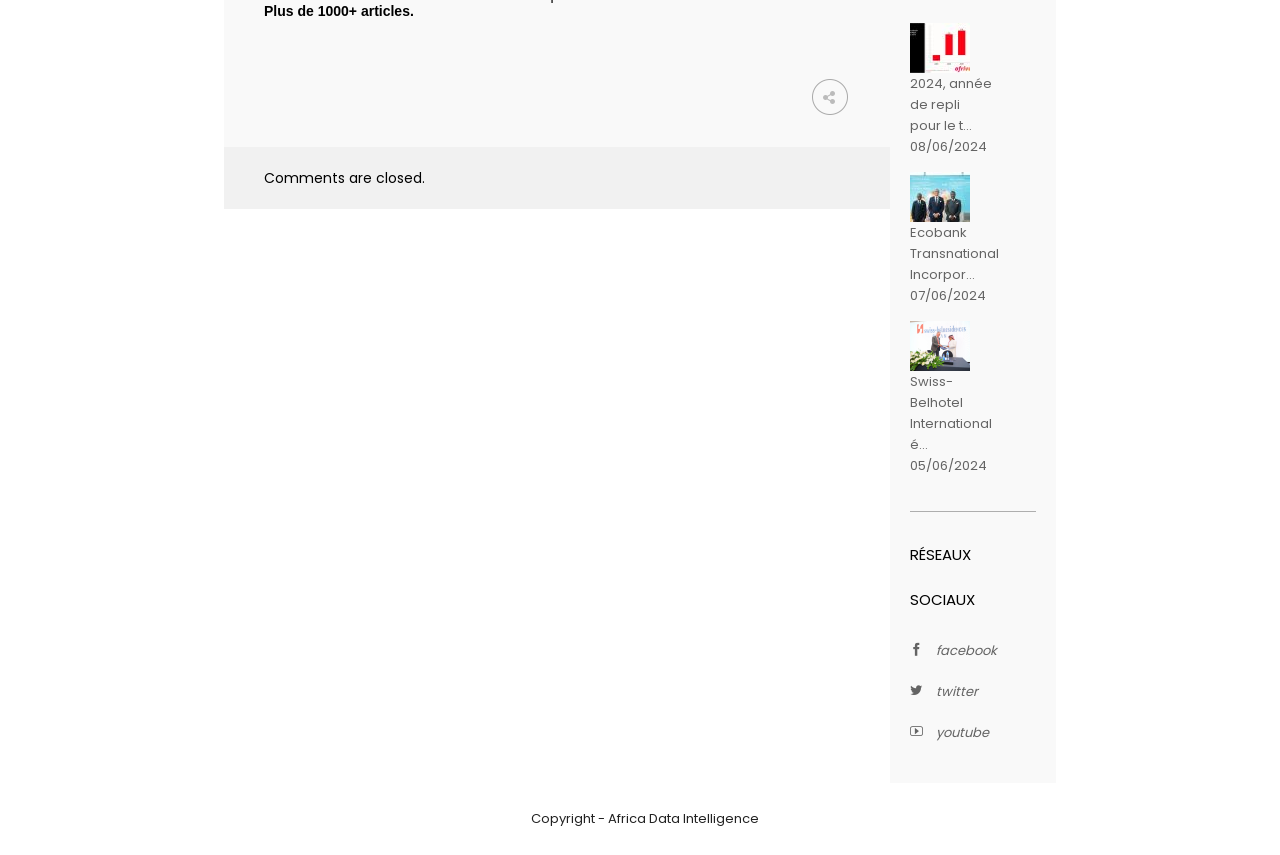What is the number of articles mentioned?
Please use the visual content to give a single word or phrase answer.

Over 1000